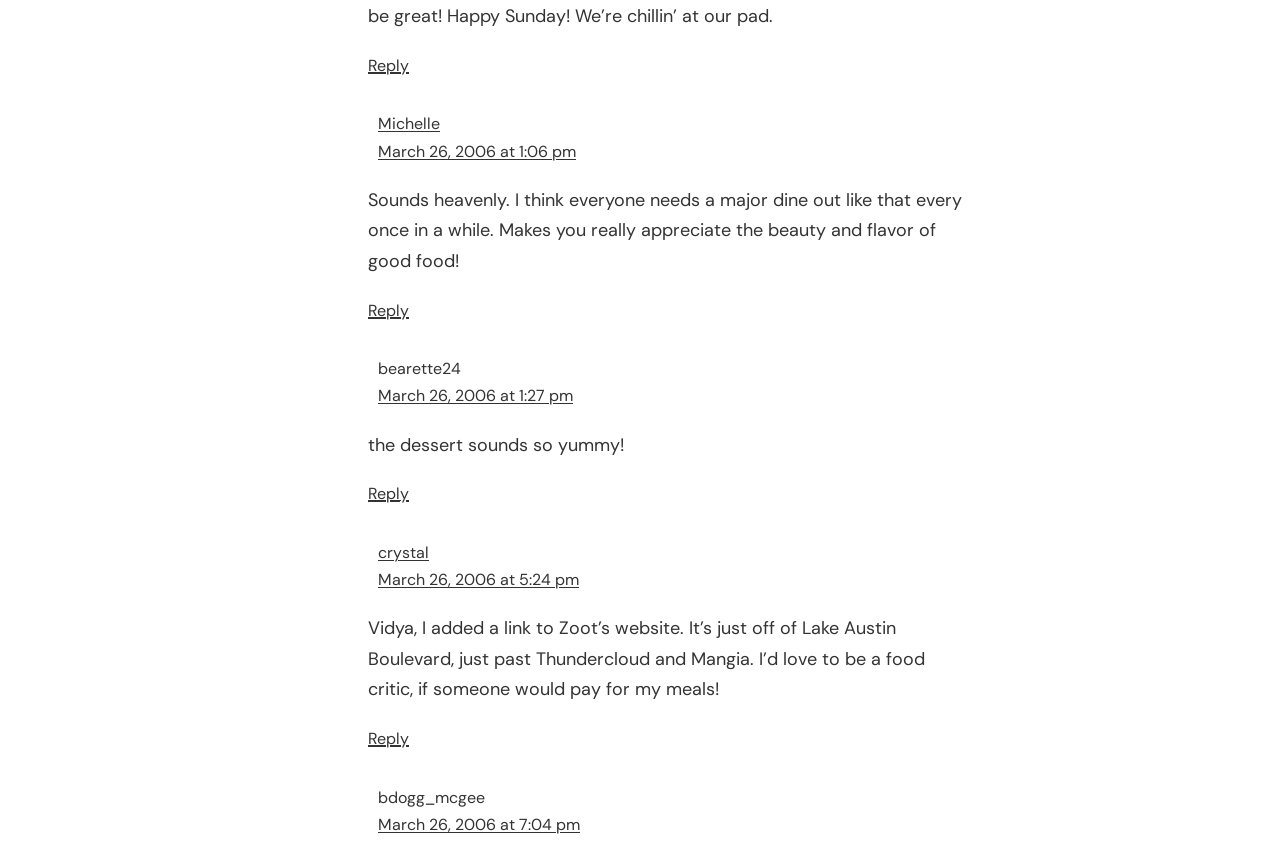Give a one-word or phrase response to the following question: What is the topic of the conversation?

Food